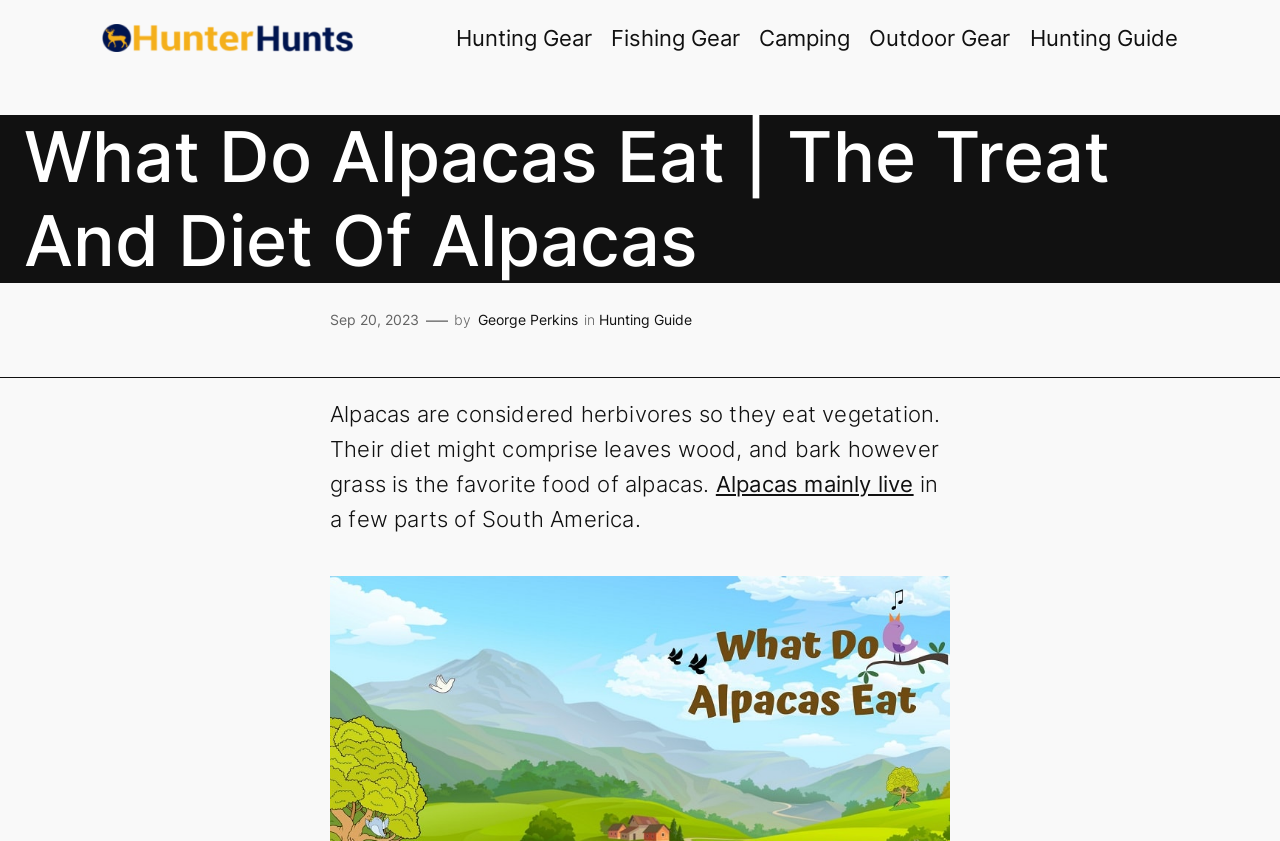Based on the image, provide a detailed response to the question:
Where do alpacas mainly live?

The webpage states that alpacas mainly live in a few parts of South America, which suggests that their geographical range is limited to this region.